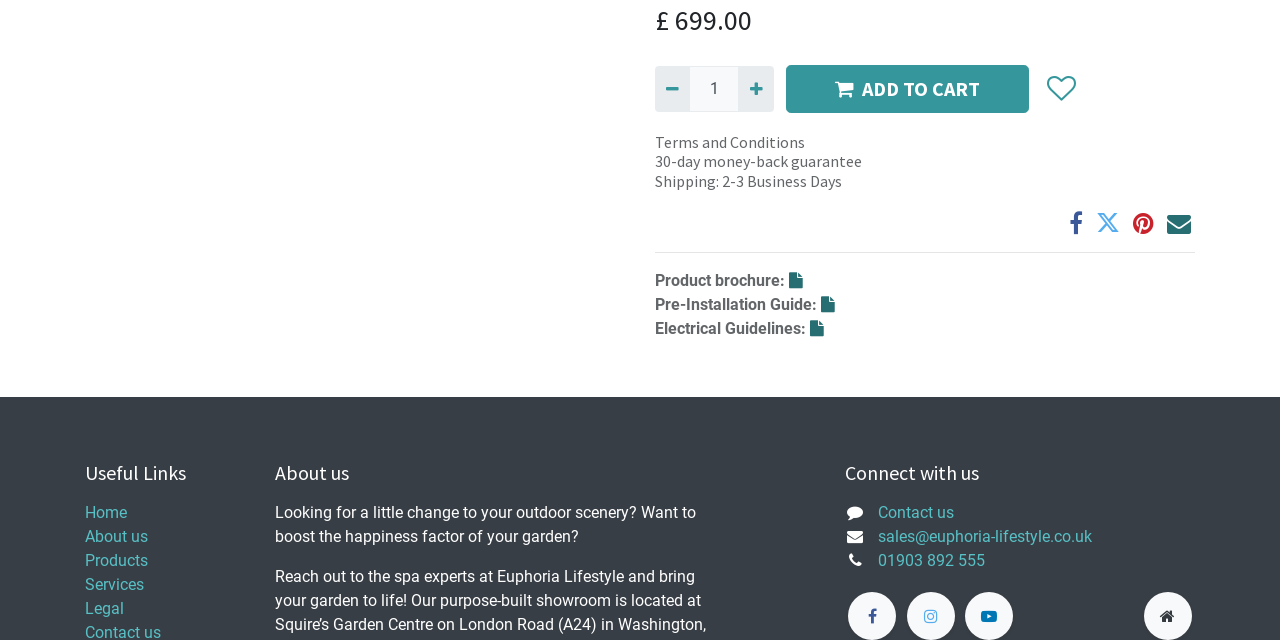Please determine the bounding box coordinates, formatted as (top-left x, top-left y, bottom-right x, bottom-right y), with all values as floating point numbers between 0 and 1. Identify the bounding box of the region described as: About us

[0.066, 0.823, 0.116, 0.852]